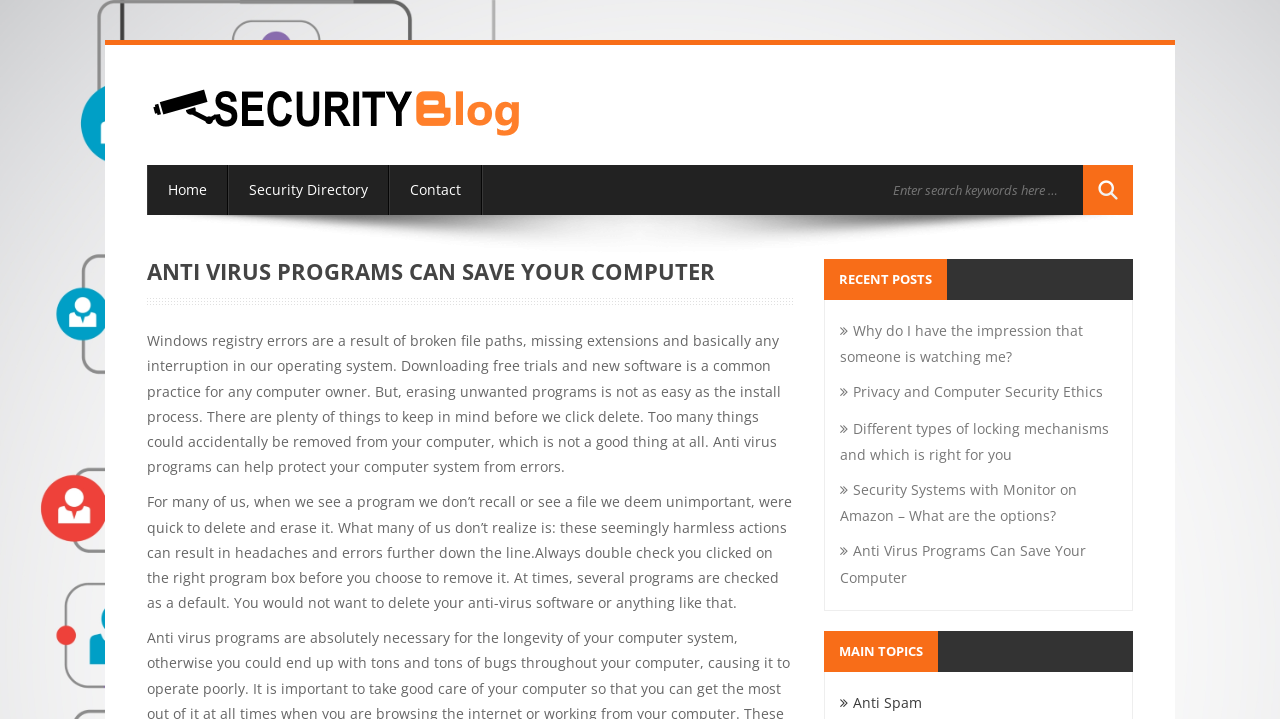Determine the bounding box coordinates of the clickable element to achieve the following action: 'Read the recent post about privacy and computer security ethics'. Provide the coordinates as four float values between 0 and 1, formatted as [left, top, right, bottom].

[0.657, 0.532, 0.862, 0.558]